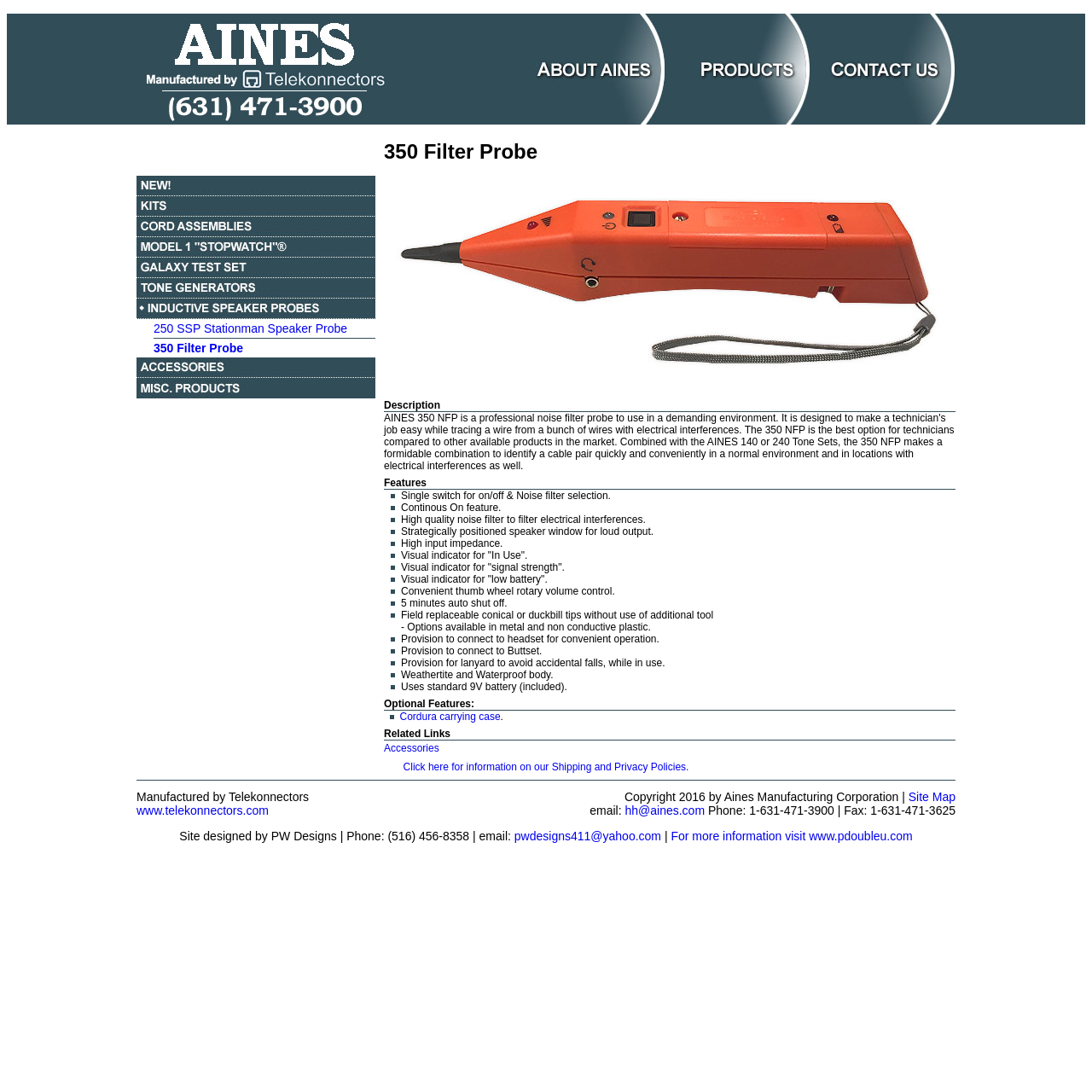Can you show the bounding box coordinates of the region to click on to complete the task described in the instruction: "Click the link '350 Filter Probe'"?

[0.141, 0.312, 0.223, 0.325]